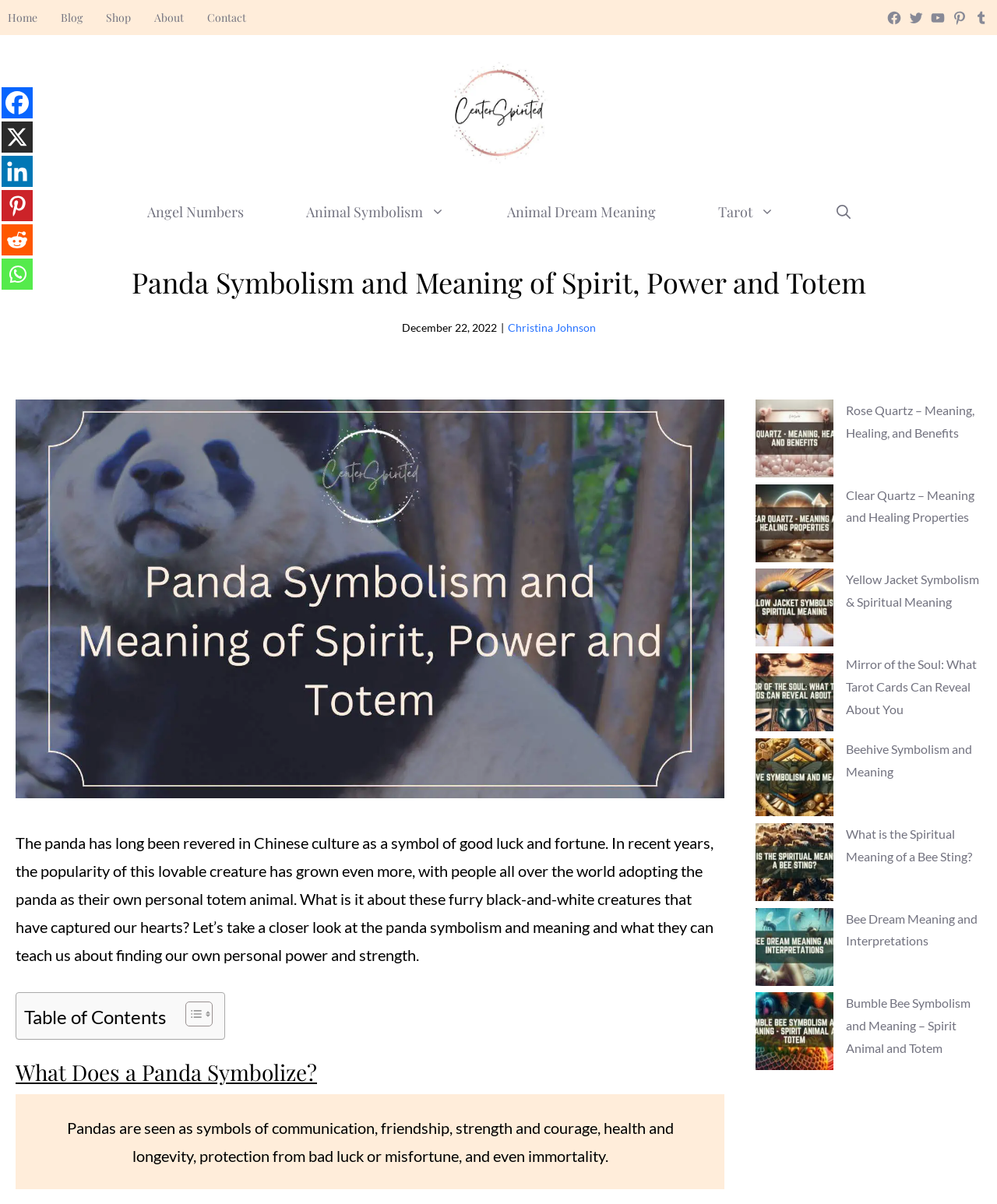How many links are present in the 'Primary' navigation menu?
Kindly offer a detailed explanation using the data available in the image.

The 'Primary' navigation menu is located below the banner and has five links: 'Angel Numbers', 'Animal Symbolism', 'Animal Dream Meaning', 'Tarot', and 'Open search'. These links are arranged horizontally and are easily accessible.